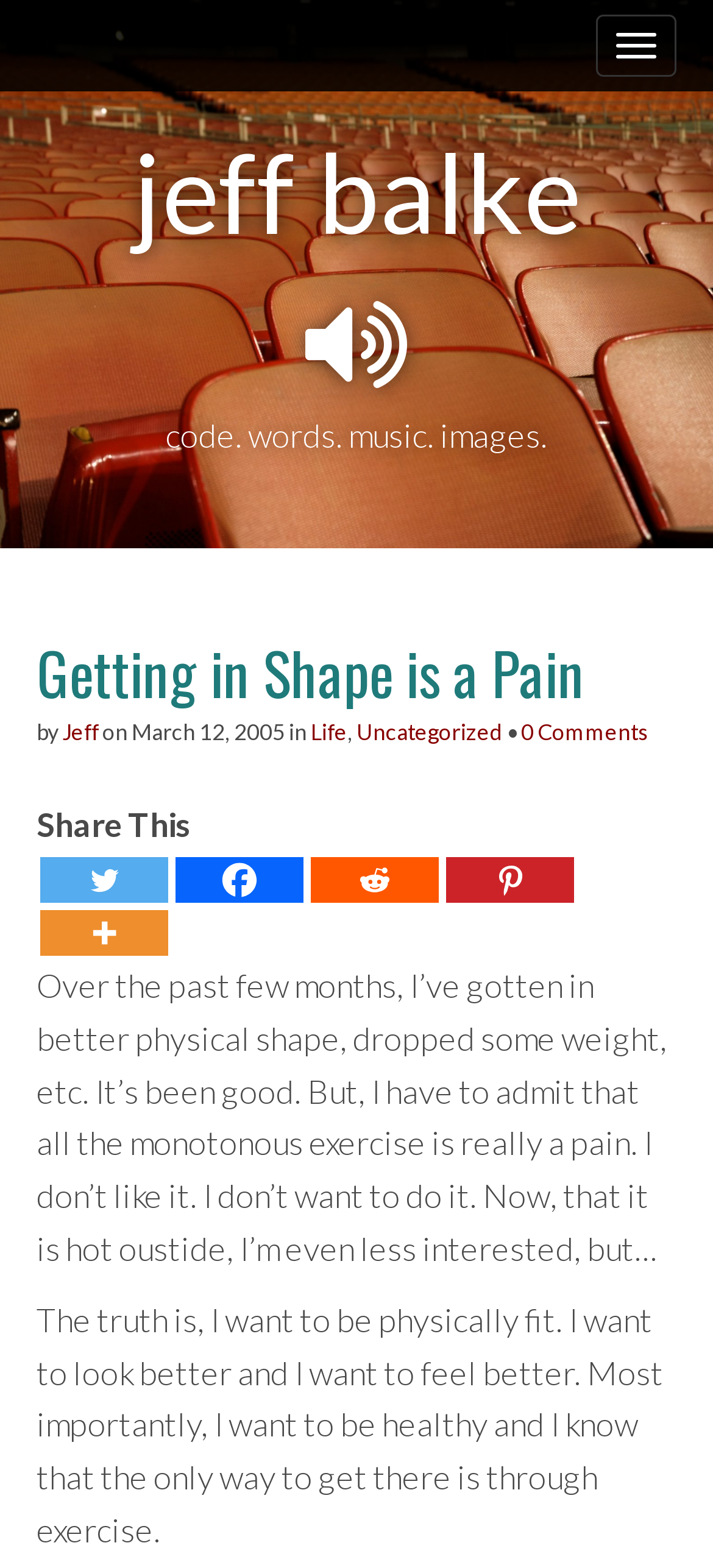How many social media sharing options are available?
Refer to the screenshot and respond with a concise word or phrase.

5